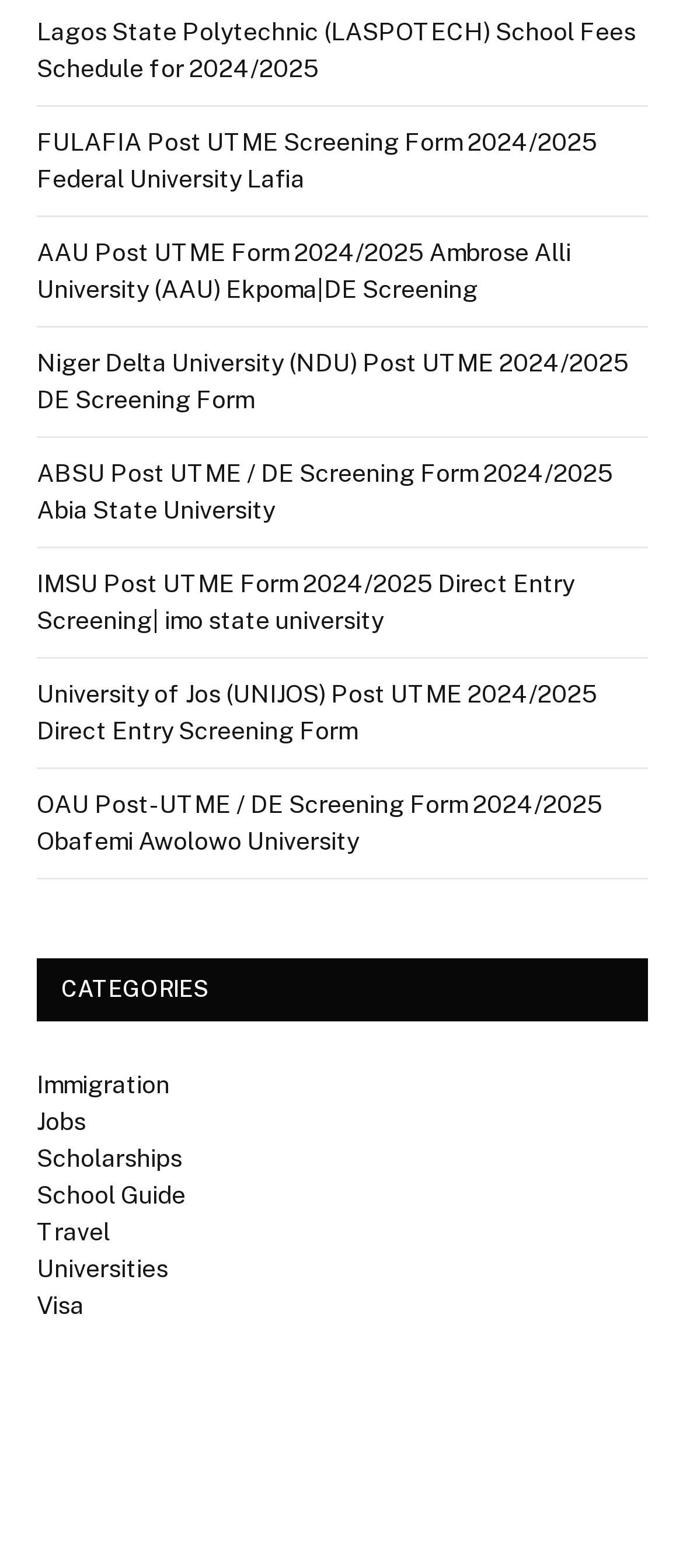Bounding box coordinates are given in the format (top-left x, top-left y, bottom-right x, bottom-right y). All values should be floating point numbers between 0 and 1. Provide the bounding box coordinate for the UI element described as: School Guide

[0.054, 0.753, 0.272, 0.77]